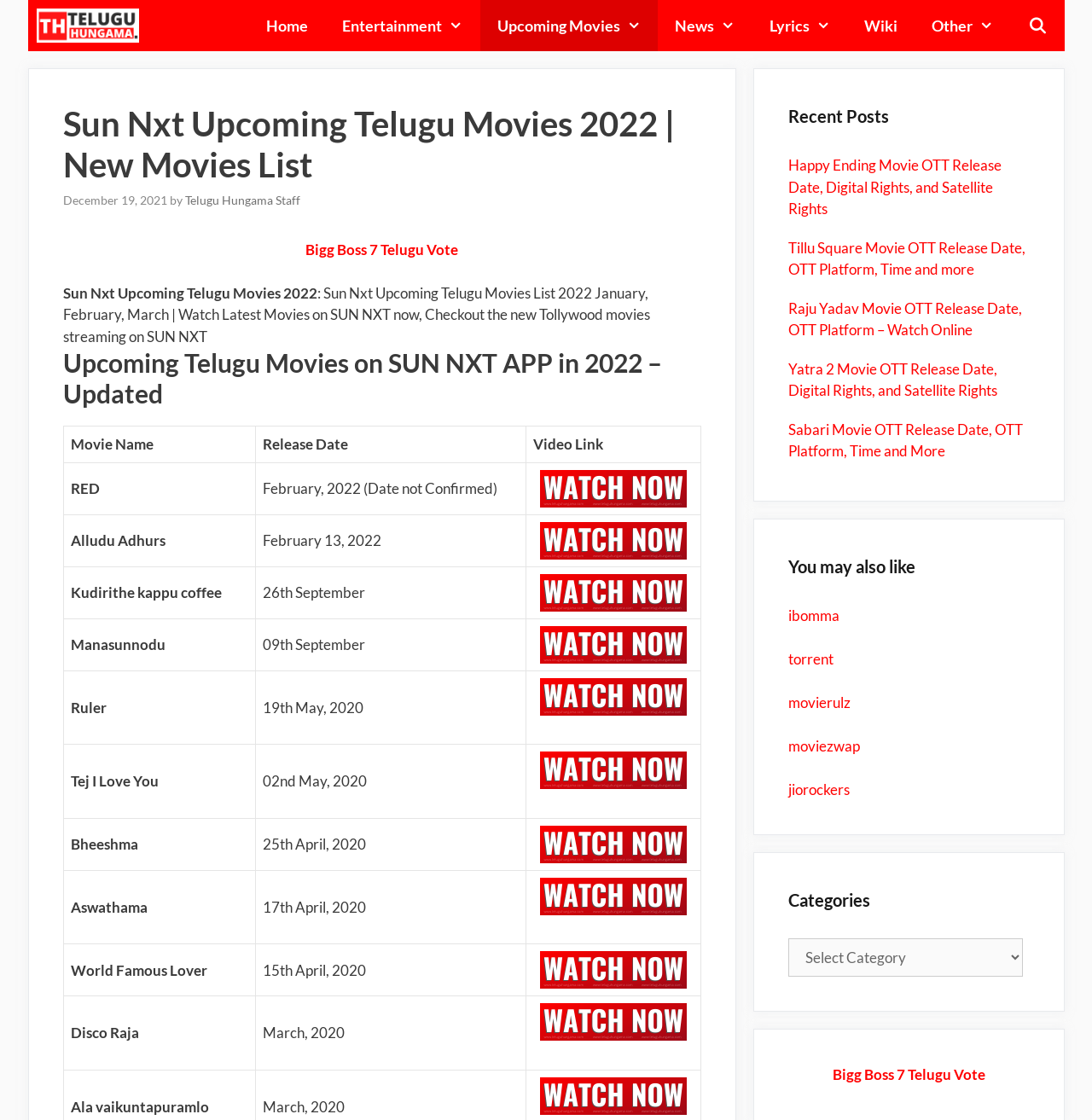Locate the bounding box of the UI element described by: "aria-label="Open Search Bar"" in the given webpage screenshot.

[0.925, 0.0, 0.975, 0.046]